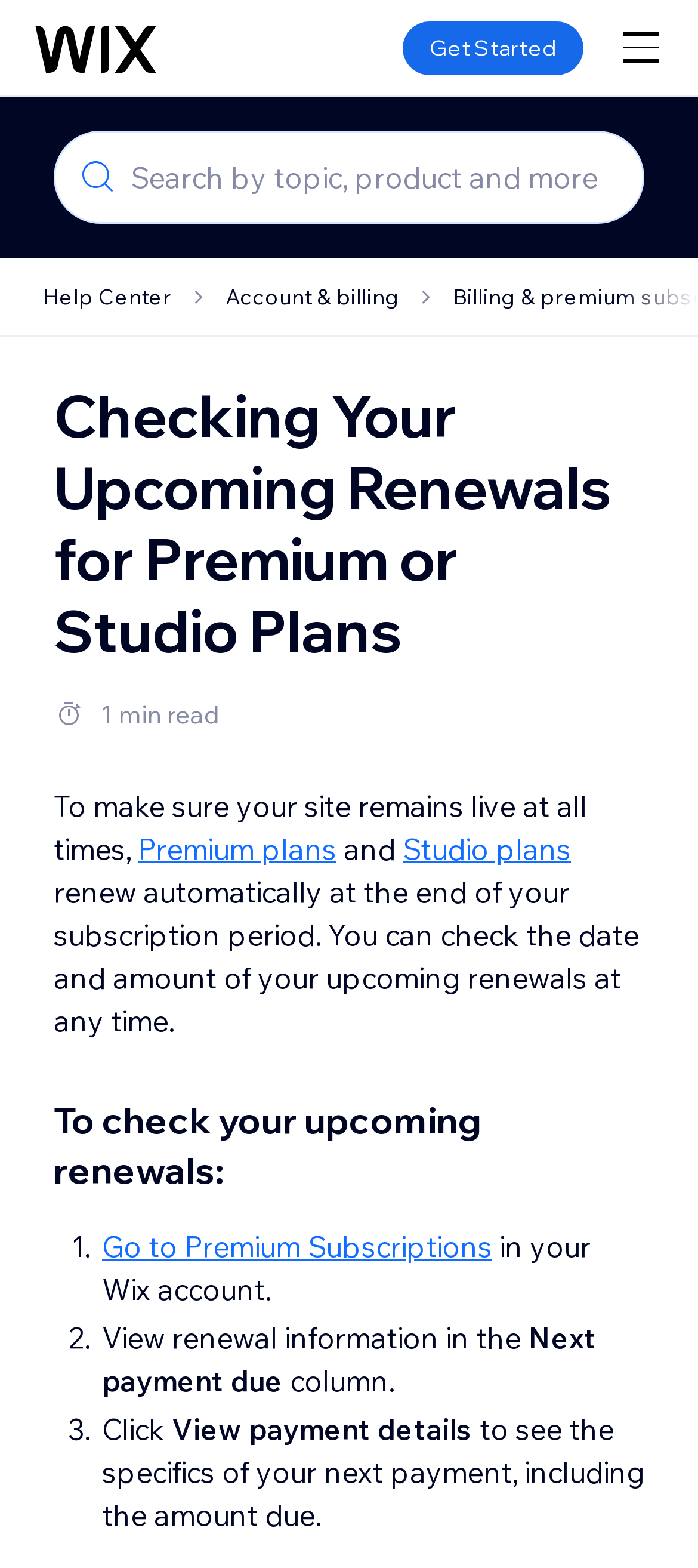Show the bounding box coordinates of the region that should be clicked to follow the instruction: "View payment details."

[0.246, 0.9, 0.677, 0.923]